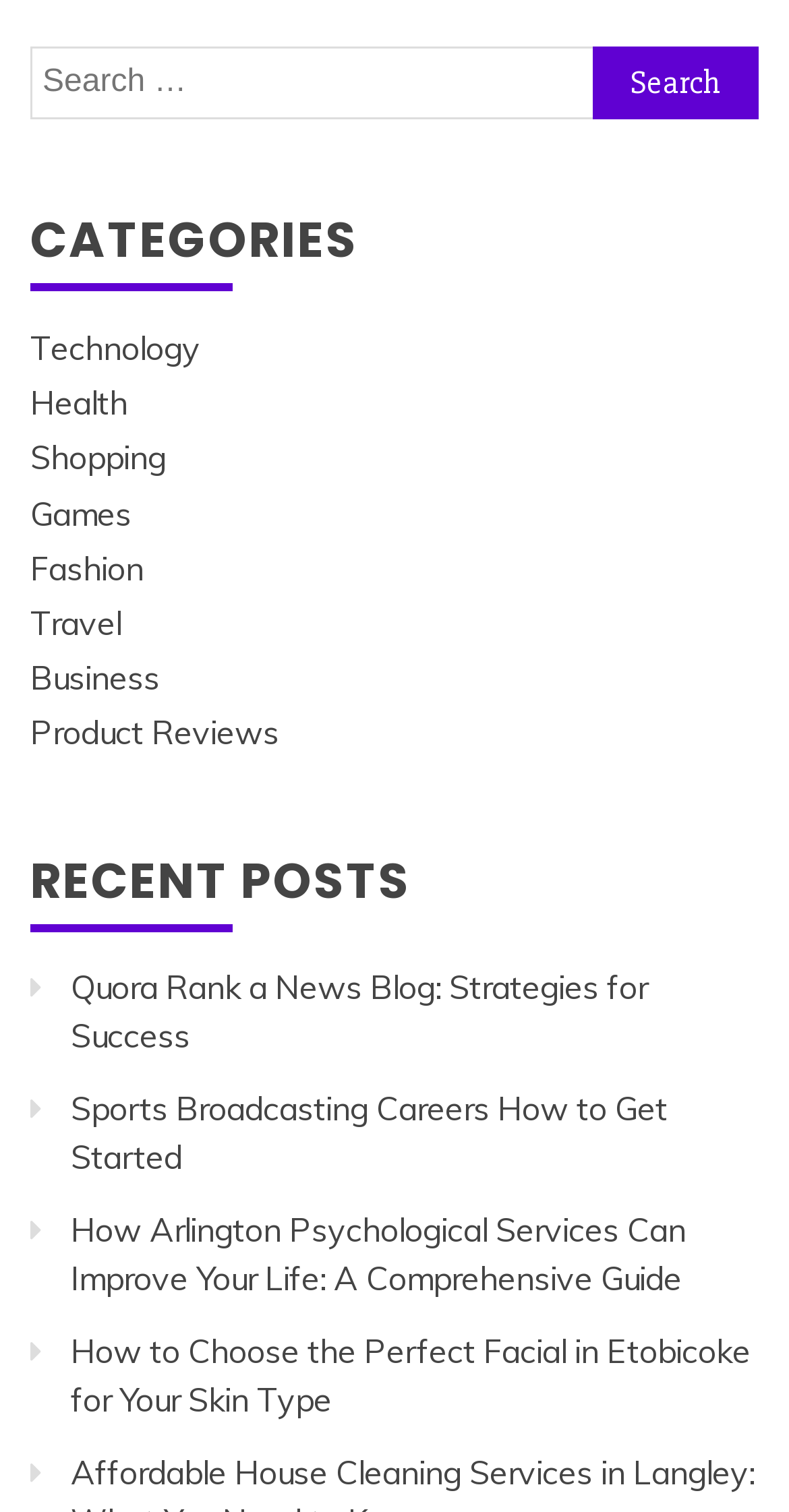Provide a brief response to the question below using one word or phrase:
How many recent posts are listed on this webpage?

4